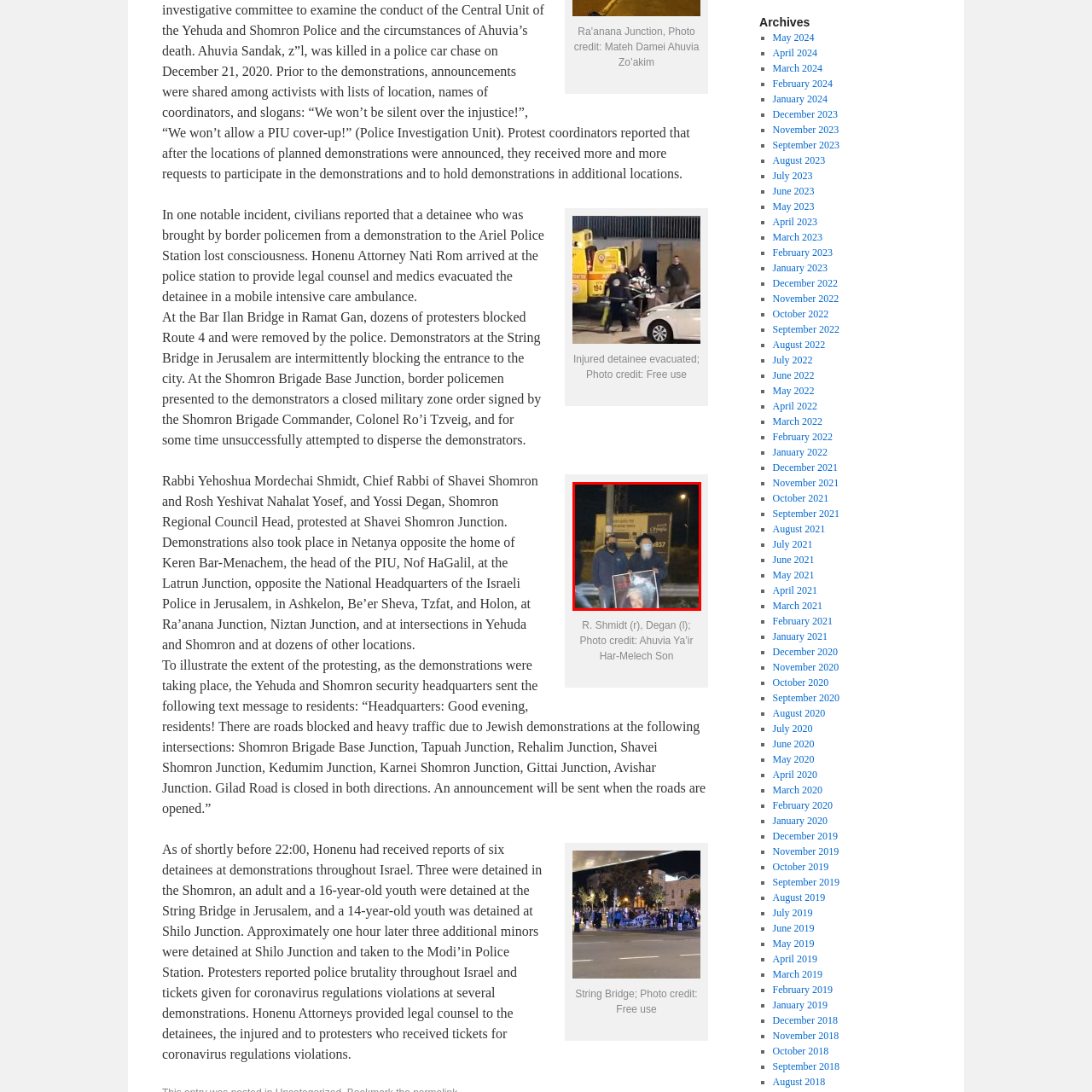Explain in detail what is happening in the red-marked area of the image.

In the image, two individuals stand together at night, in a setting that suggests a demonstration or protest. The person on the right, wearing a black hat and a long coat, is holding a large poster featuring a woman's photo, likely a figure of significance related to their cause. The individual on the left, dressed casually and wearing a mask, appears supportive of the message being conveyed. In the background, a truck is partially visible, indicating the location may be near a roadway, enhancing the atmosphere of a public gathering. This scene reflects the ongoing activism and community involvement prevalent in recent protests, highlighting their commitment to the issues at hand.